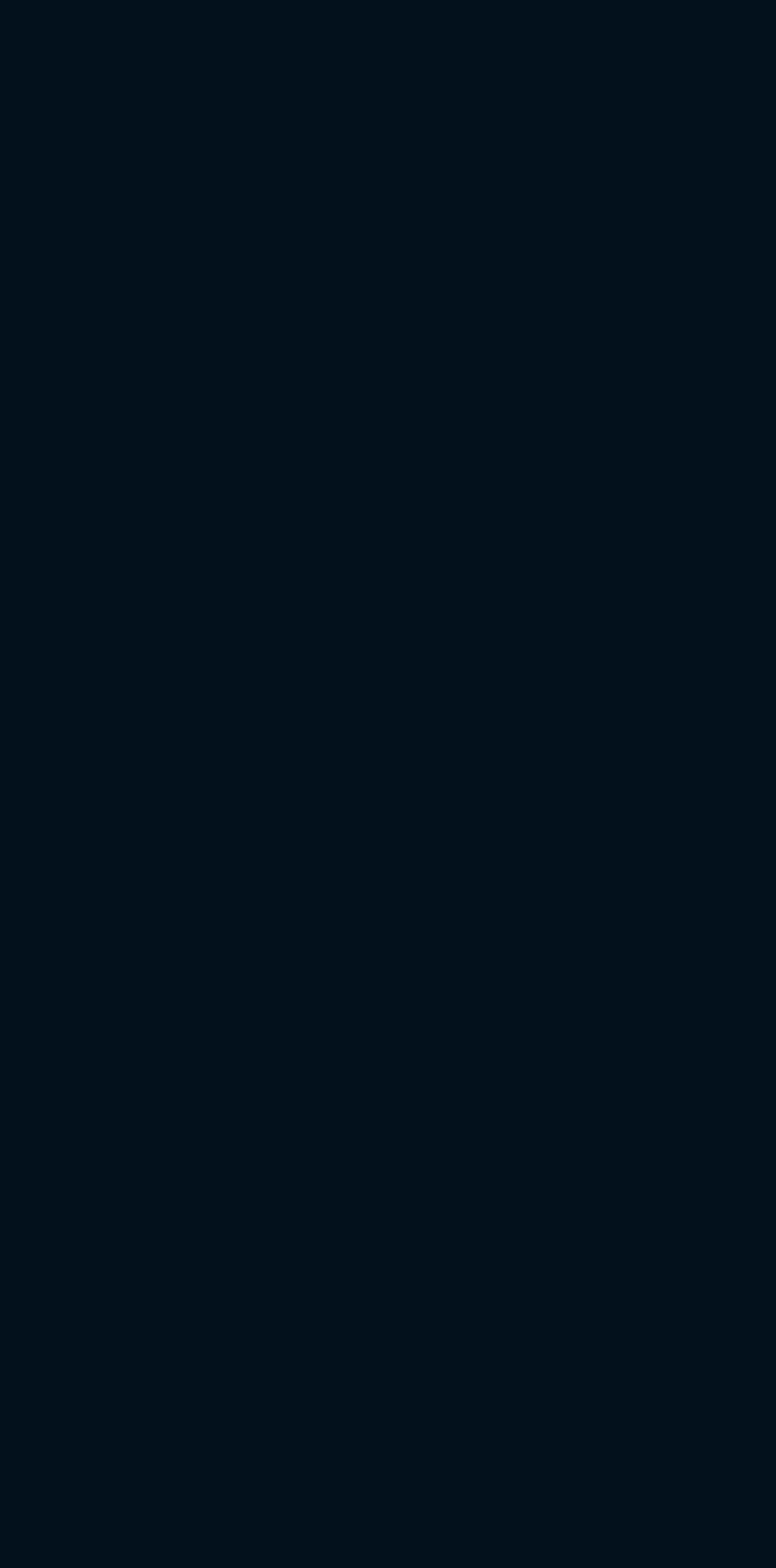Find the bounding box coordinates of the element to click in order to complete this instruction: "Click on the 'CBD and Social Anxiety' article". The bounding box coordinates must be four float numbers between 0 and 1, denoted as [left, top, right, bottom].

[0.192, 0.6, 0.962, 0.624]